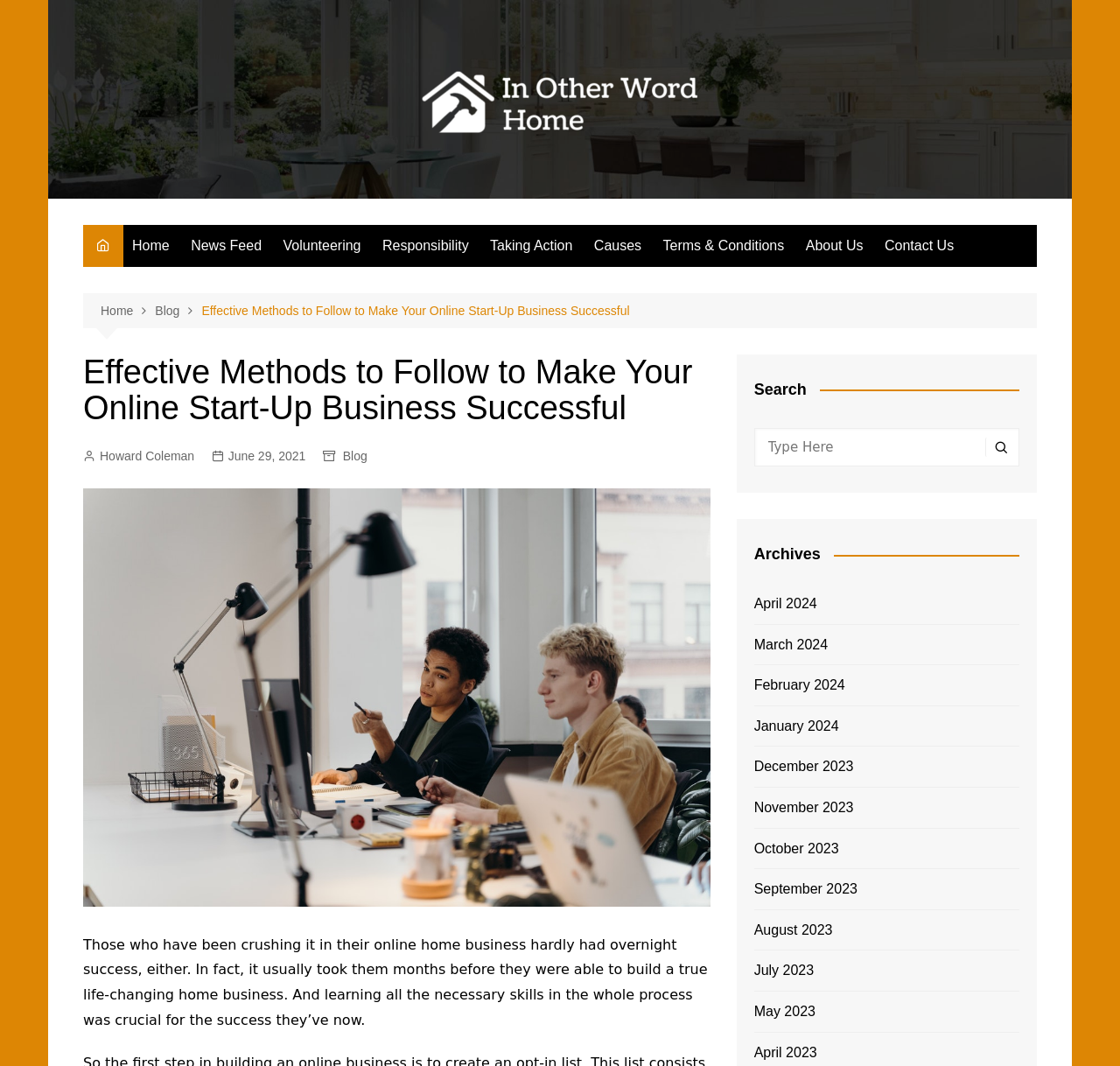Please identify the bounding box coordinates of the element's region that I should click in order to complete the following instruction: "read the article". The bounding box coordinates consist of four float numbers between 0 and 1, i.e., [left, top, right, bottom].

[0.074, 0.332, 0.634, 0.401]